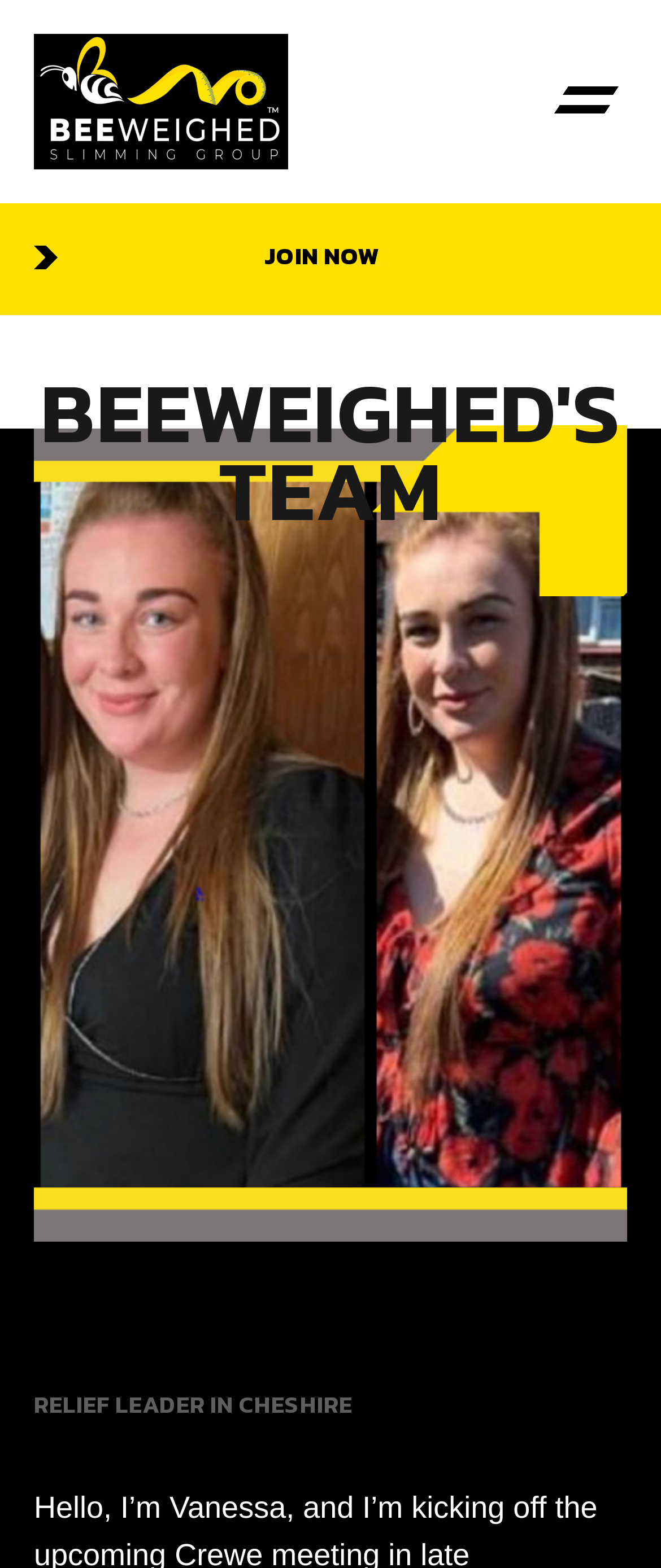Generate a comprehensive description of the webpage content.

The webpage is about Vanessa Gregory, a BEEWEIGHED relief leader in Cheshire. At the top left of the page, there is a link with no text. Next to it, on the top right, is a button labeled "Menu Toggle". Below the top section, there is a prominent call-to-action link "JOIN NOW" that spans the entire width of the page.

Below the "JOIN NOW" link, there is a heading that reads "BEEWEIGHED'S TEAM". Further down, there is another heading that states "RELIEF LEADER IN CHESHIRE". Following this, there is a brief introduction that starts with "Hello, I’m" and then mentions the name "Vanessa". 

On the bottom right of the page, there is an image, although its content is not specified.